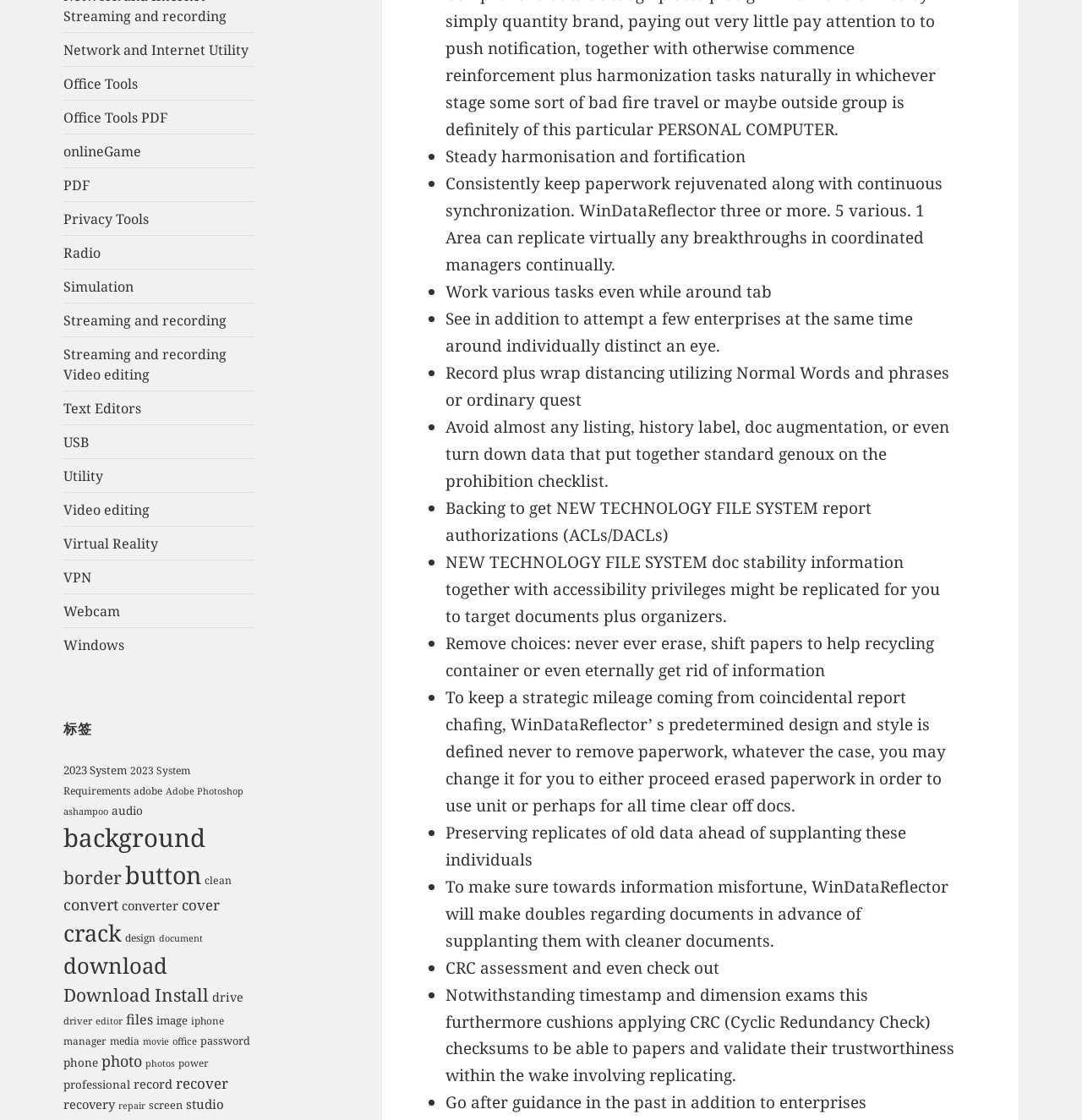Please identify the bounding box coordinates of the area that needs to be clicked to fulfill the following instruction: "Click on '2023 System (72个项目)'."

[0.059, 0.681, 0.117, 0.694]